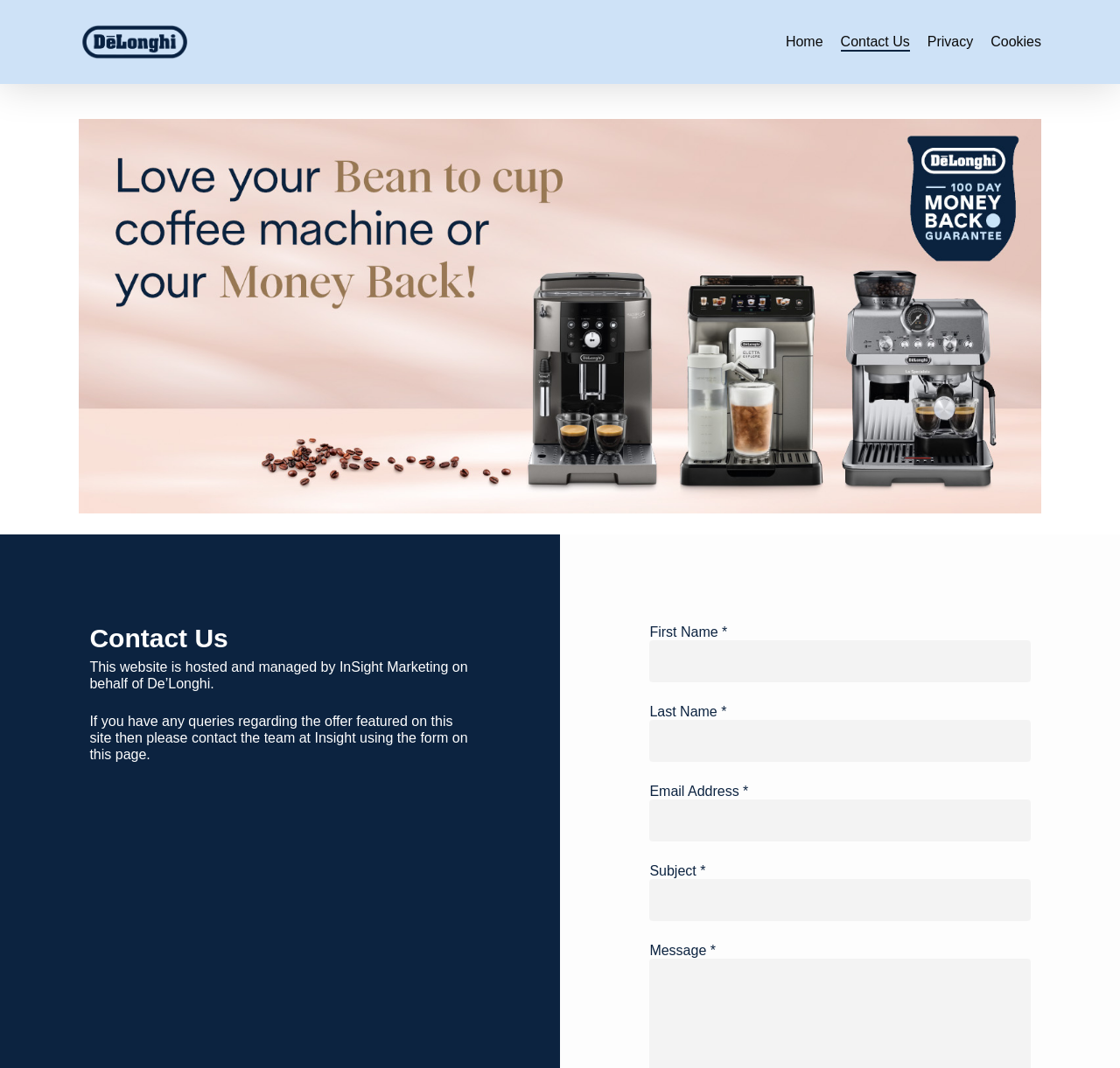How many textboxes are in the contact form?
Answer with a single word or short phrase according to what you see in the image.

5